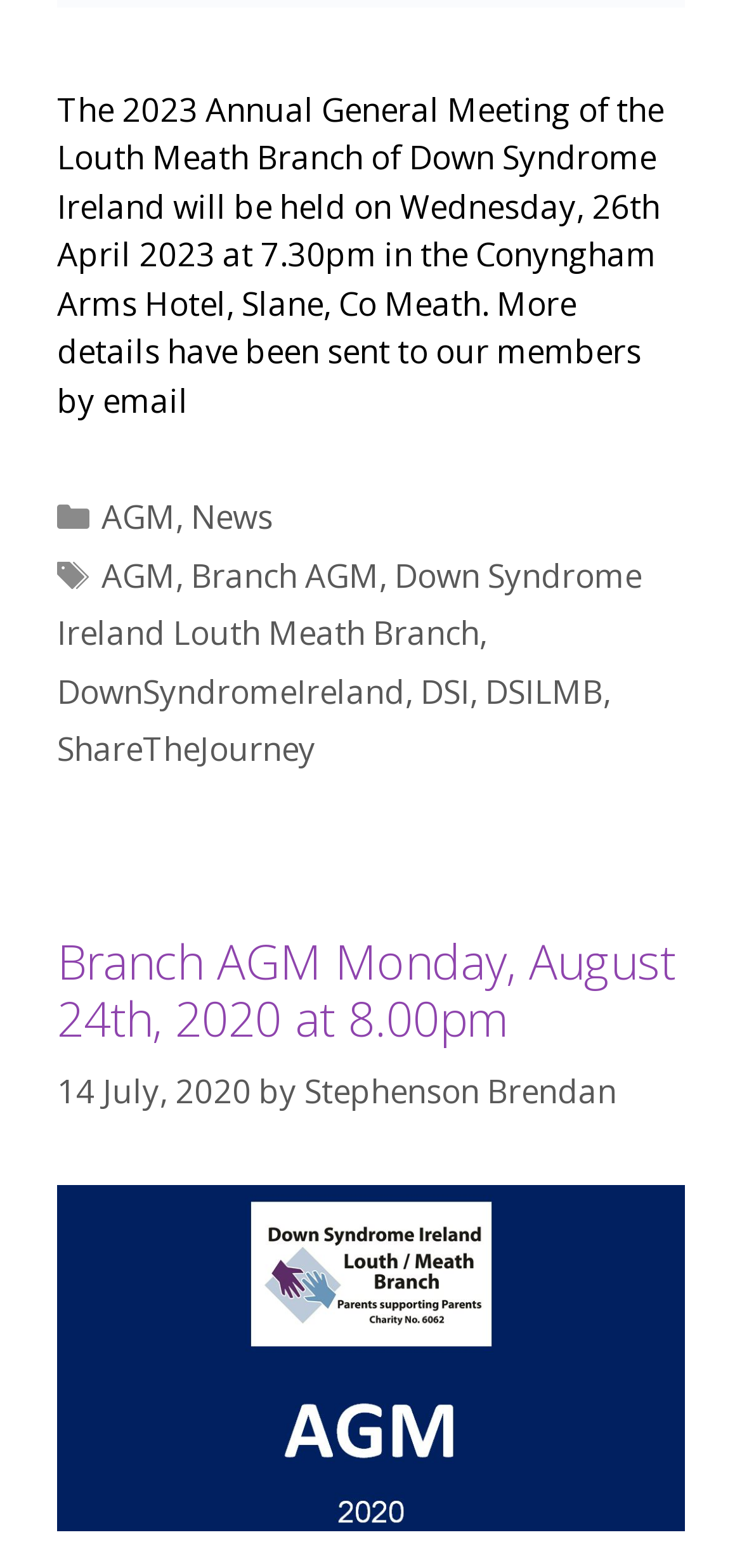Use the details in the image to answer the question thoroughly: 
What is the category of the link 'Branch AGM Monday, August 24th, 2020 at 8.00pm'?

The answer can be found by examining the footer section of the page, where the link 'Branch AGM Monday, August 24th, 2020 at 8.00pm' is categorized under 'AGM'.